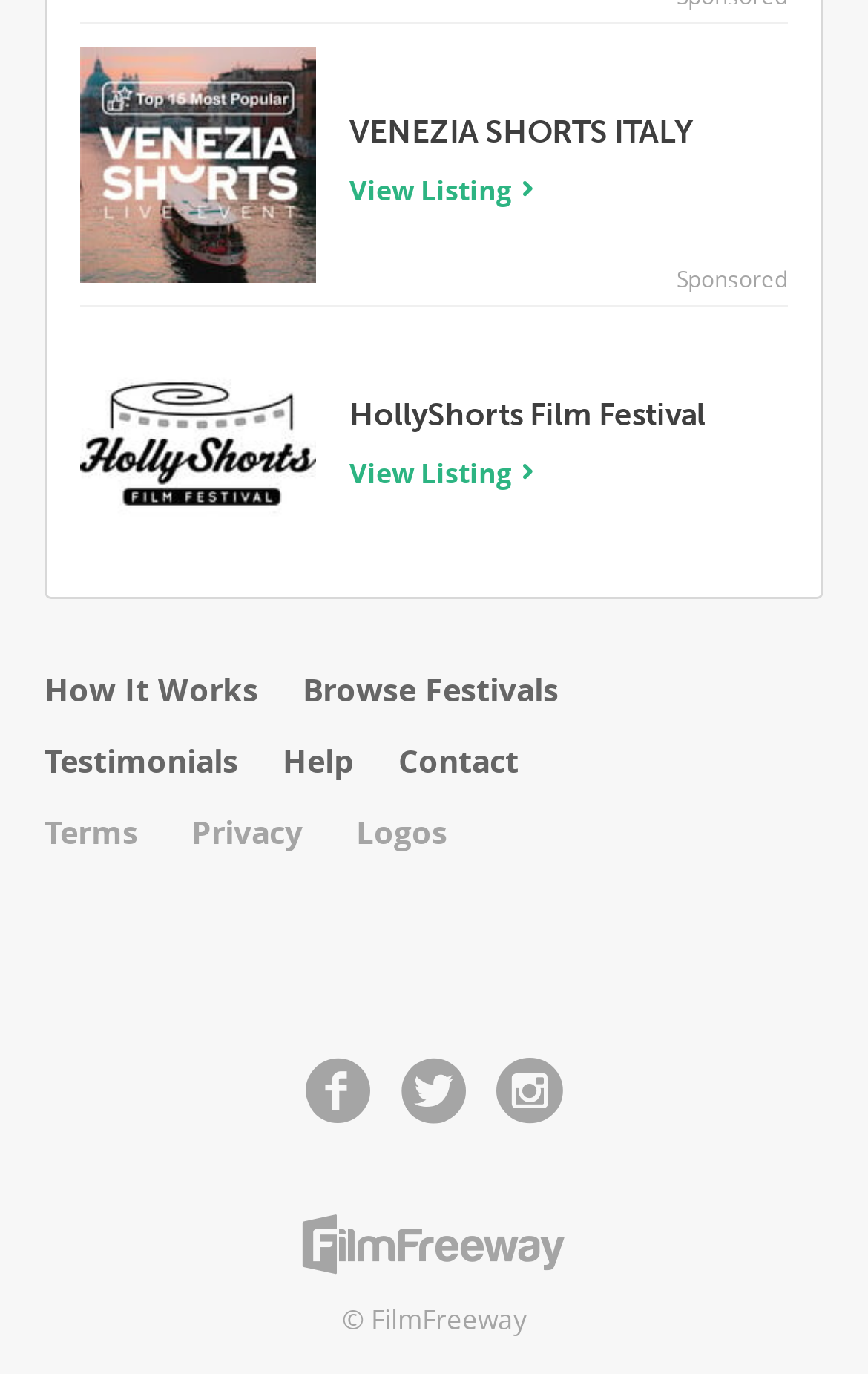Please provide the bounding box coordinates in the format (top-left x, top-left y, bottom-right x, bottom-right y). Remember, all values are floating point numbers between 0 and 1. What is the bounding box coordinate of the region described as: title="Like FilmFreeway on Facebook"

[0.572, 0.764, 0.649, 0.847]